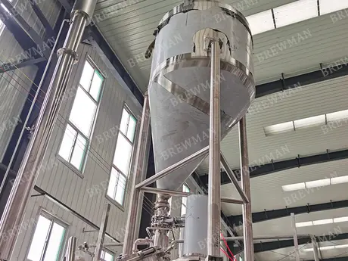Respond to the following question with a brief word or phrase:
What shape is the hopper?

conical